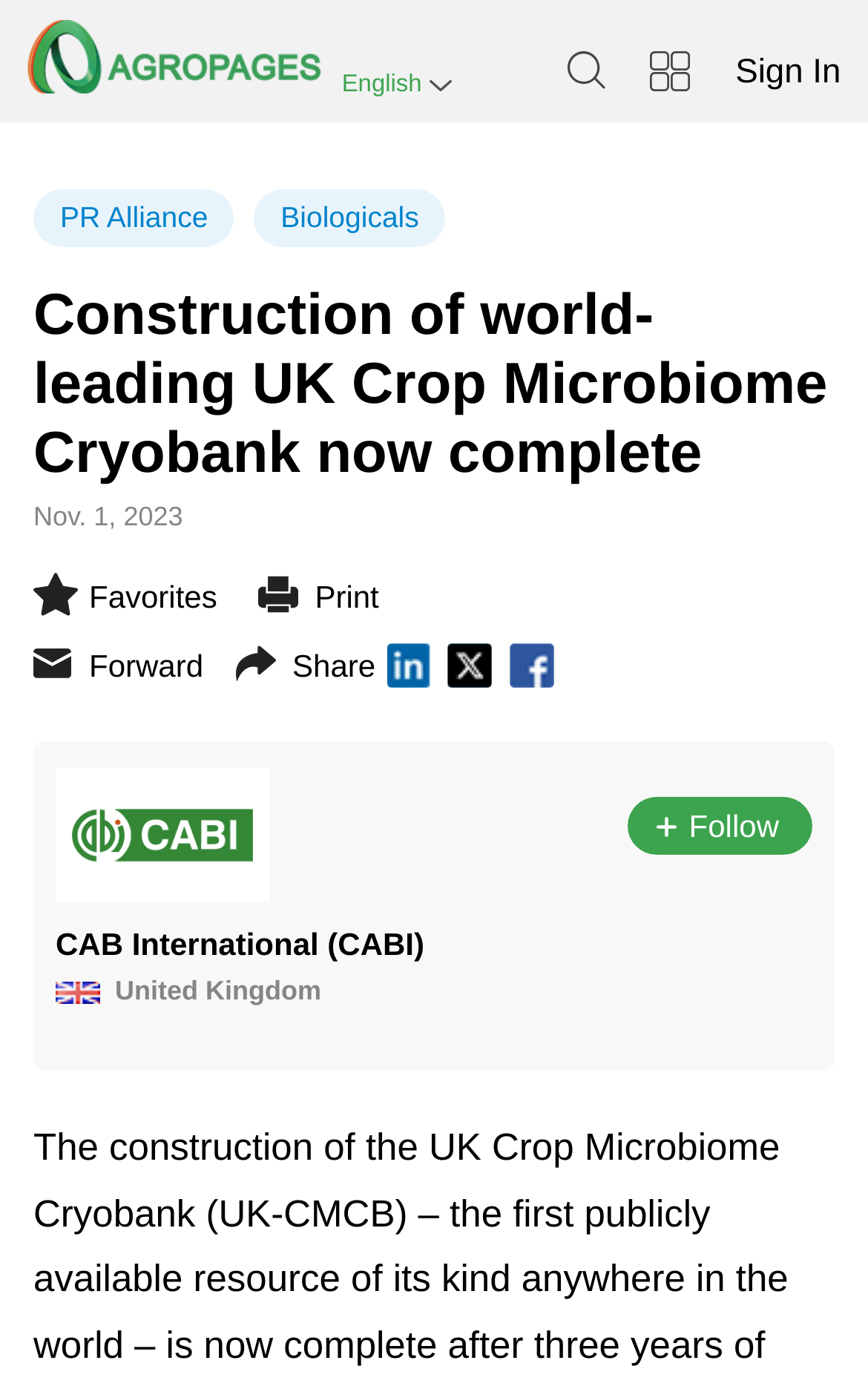Please specify the bounding box coordinates of the clickable region to carry out the following instruction: "Sign in to the website". The coordinates should be four float numbers between 0 and 1, in the format [left, top, right, bottom].

[0.847, 0.039, 0.969, 0.066]